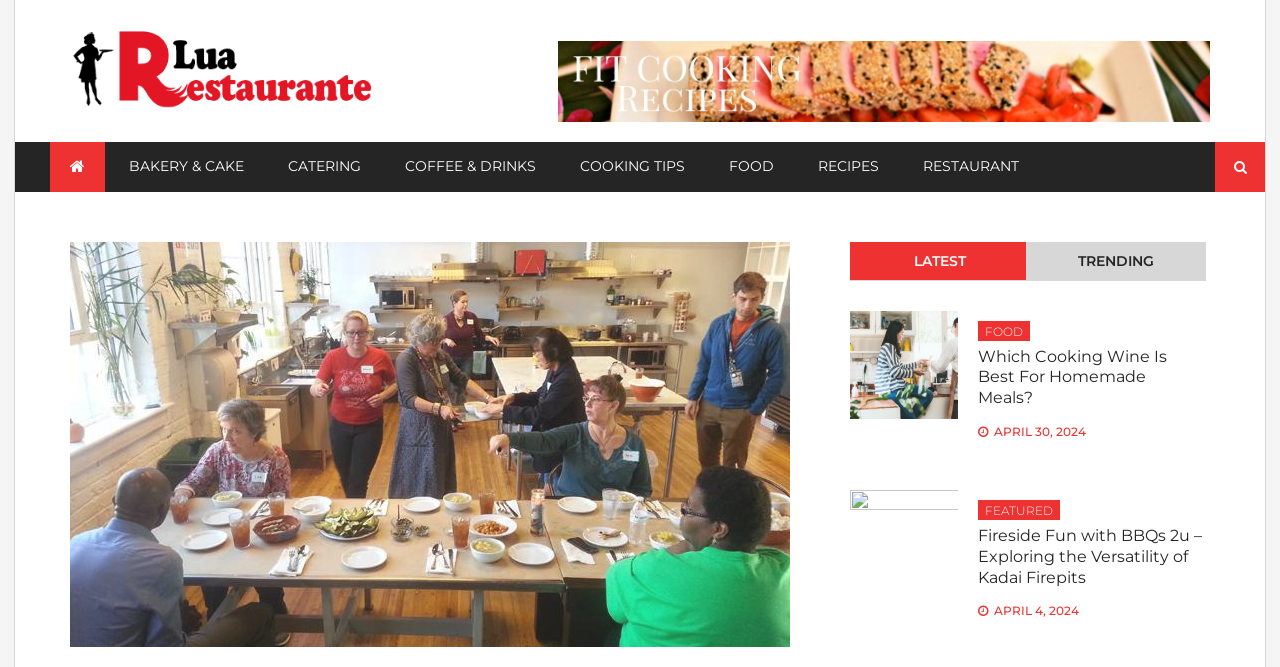Show the bounding box coordinates of the element that should be clicked to complete the task: "Read about cooking wine".

[0.764, 0.52, 0.94, 0.613]